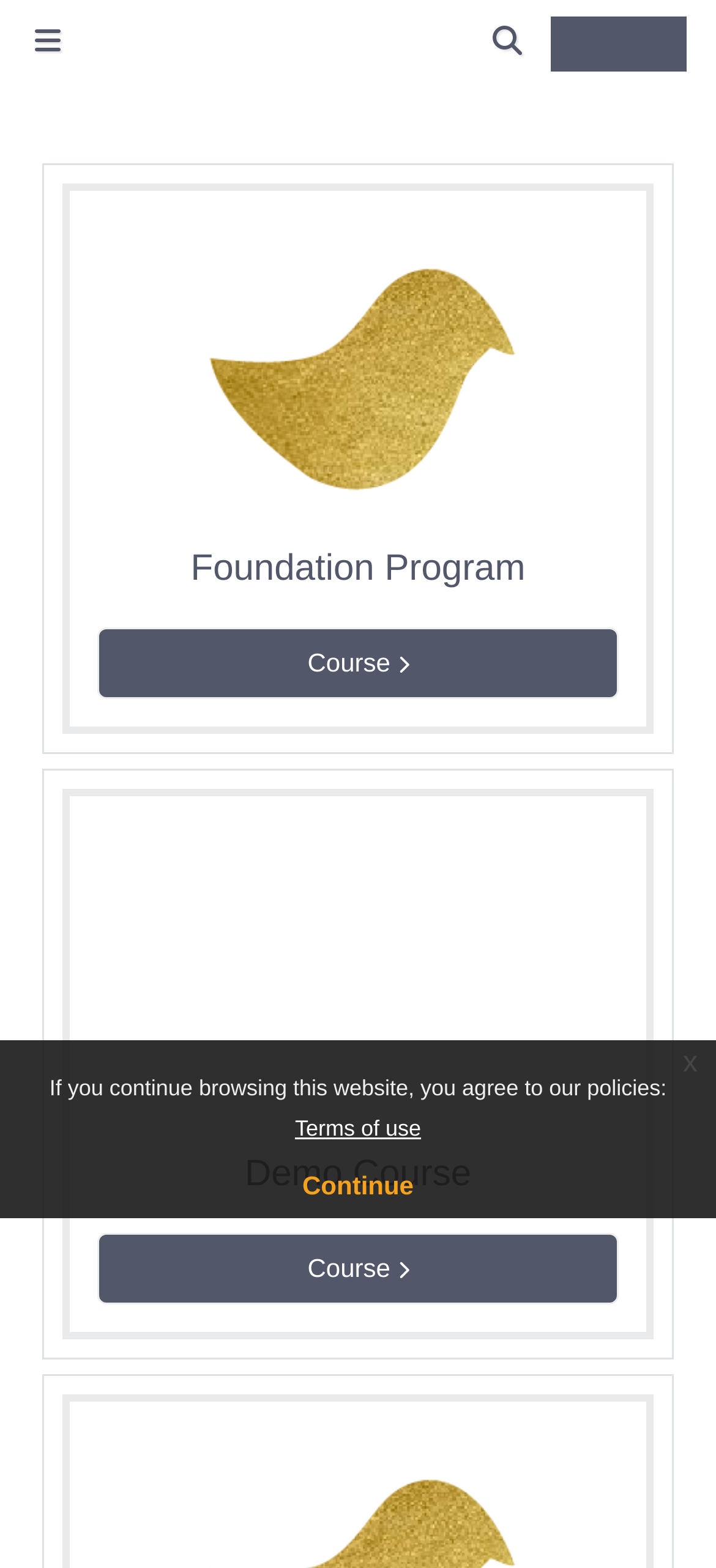What is the position of the 'Log in' button?
Give a detailed explanation using the information visible in the image.

Based on the bounding box coordinates, the 'Log in' button has a y1 value of 0.011, which is close to the top of the page, and an x1 value of 0.77, which is close to the right edge of the page.